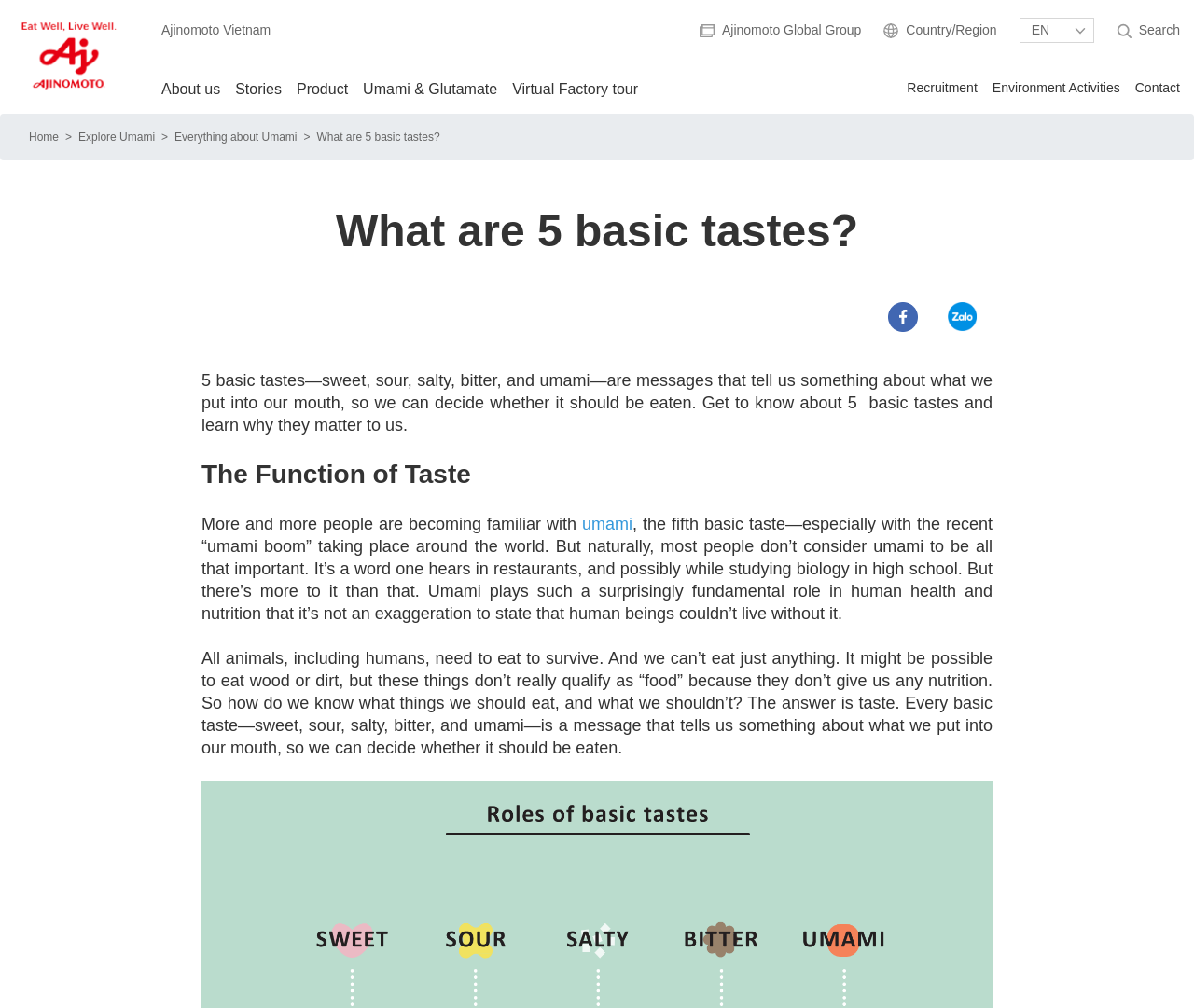Kindly determine the bounding box coordinates for the area that needs to be clicked to execute this instruction: "Go to the 'Home' page".

[0.024, 0.13, 0.049, 0.142]